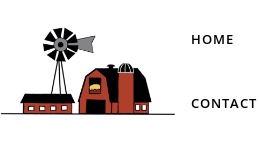Detail all significant aspects of the image you see.

The image features a colorful illustration of a traditional farm scene. Prominently displayed is a red barn with a warm yellow picket fence, complemented by a windmill on the left, which symbolizes agricultural heritage. To the right of the barn, a sunny orange representation of a hay bale is peeking out, adding charm to the composition. This quaint farm imagery is paired with navigation links, "HOME" and "CONTACT," indicating the image's association with a website dedicated to Ace Solid Waste and Keefe's rezone request. The overall design evokes a sense of community and connection to rural life, inviting users to engage with the site for more information on the rezoning process and related documents.